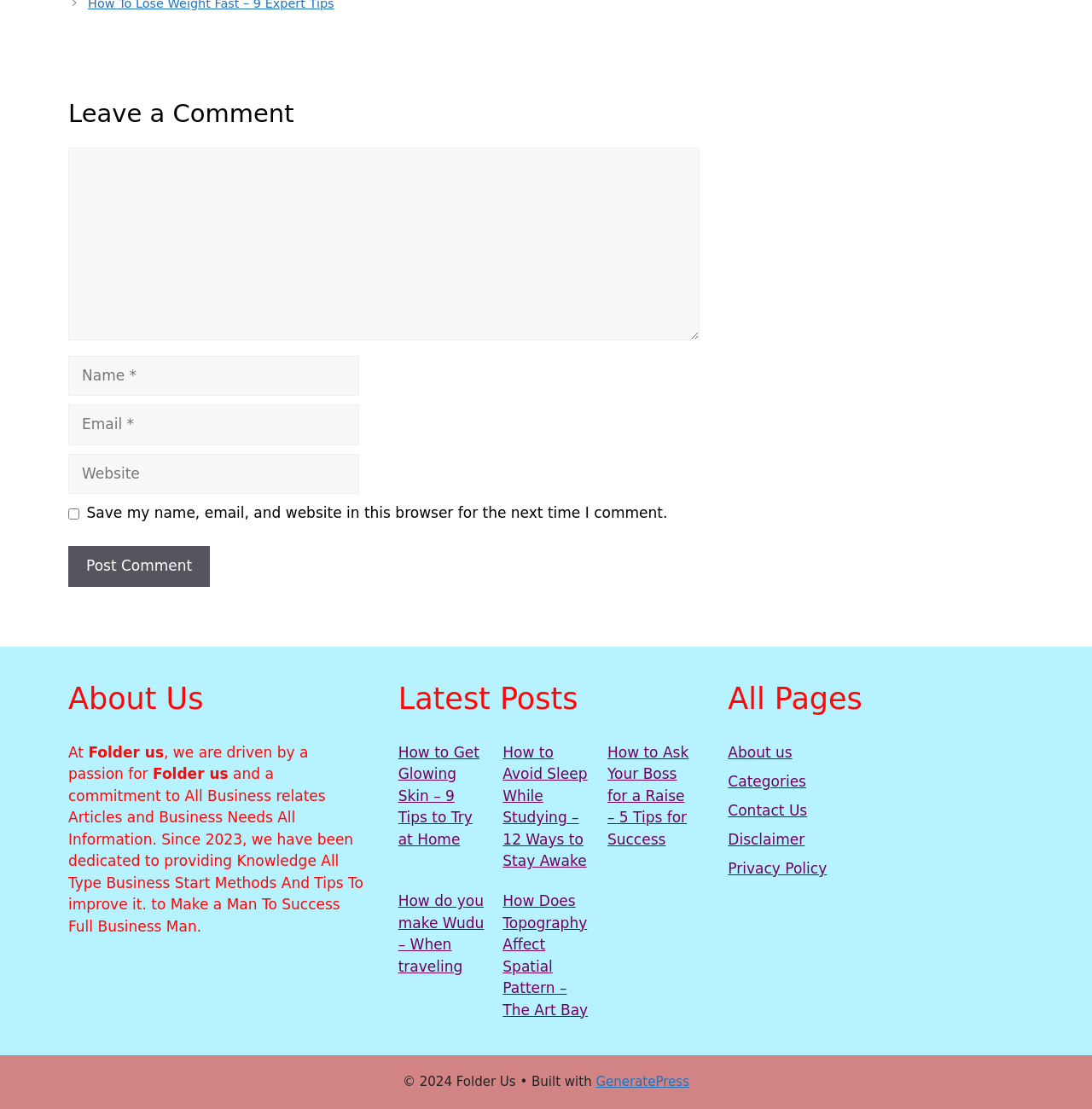Based on the image, please respond to the question with as much detail as possible:
What is the purpose of the website?

Based on the 'About Us' section, the website is driven by a passion for business and a commitment to providing knowledge on all types of business start methods and tips to improve it.